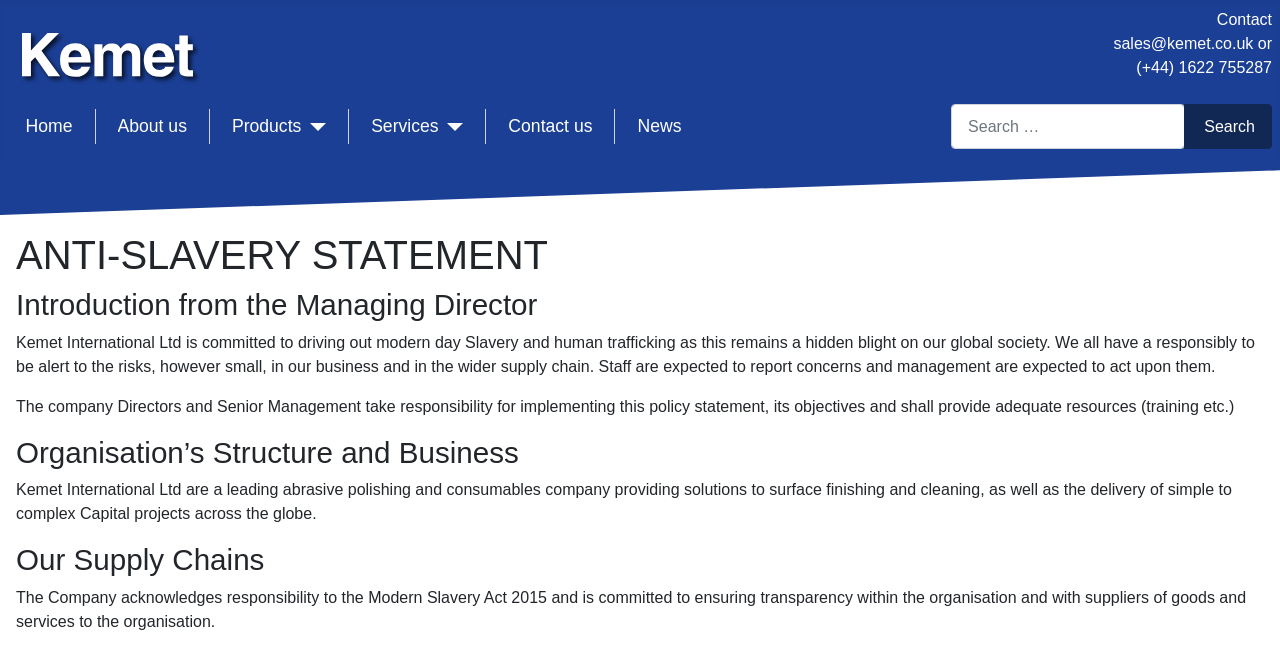Identify the bounding box coordinates of the element to click to follow this instruction: 'go to photoblog'. Ensure the coordinates are four float values between 0 and 1, provided as [left, top, right, bottom].

None